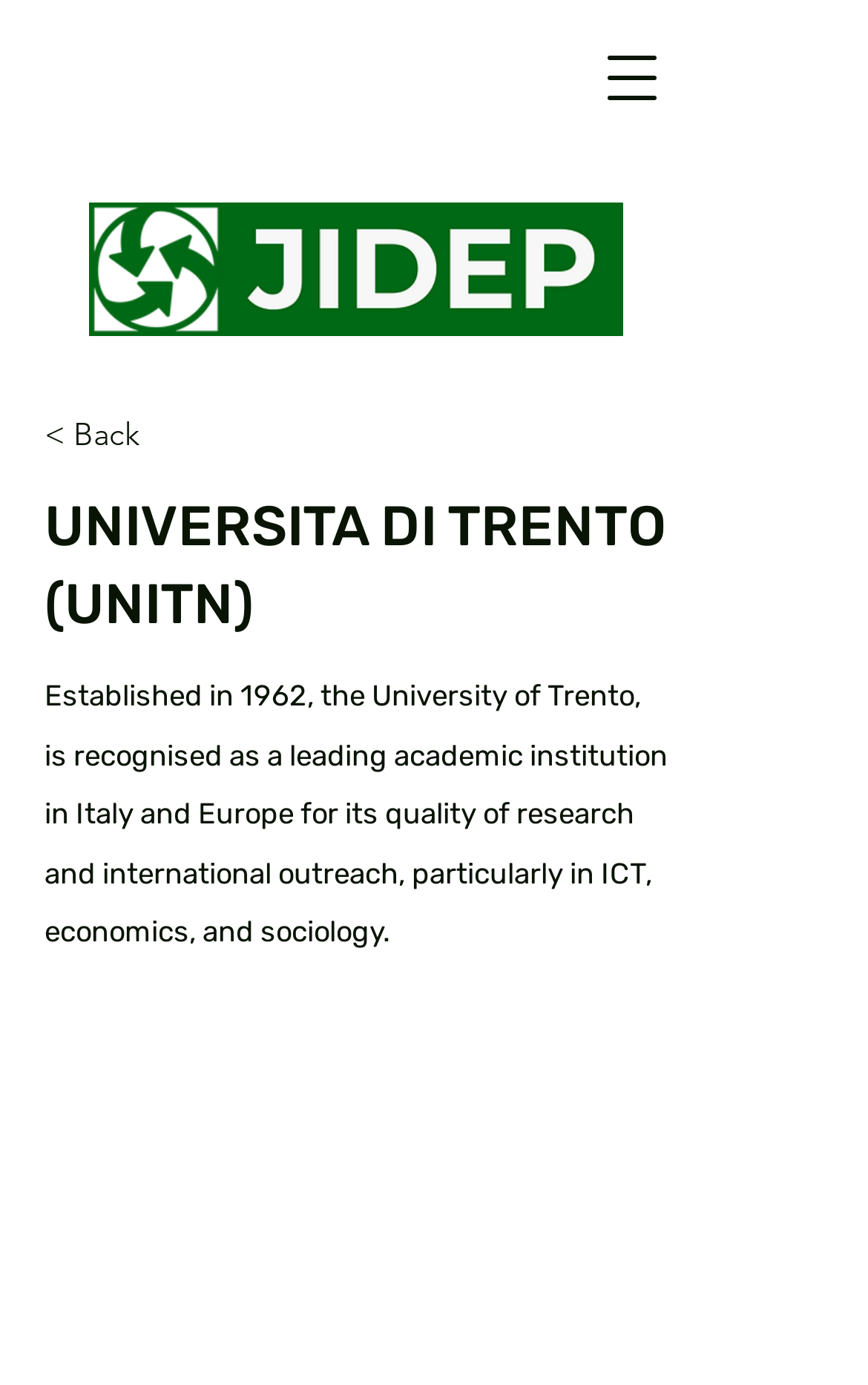Generate the title text from the webpage.

UNIVERSITA DI TRENTO (UNITN)